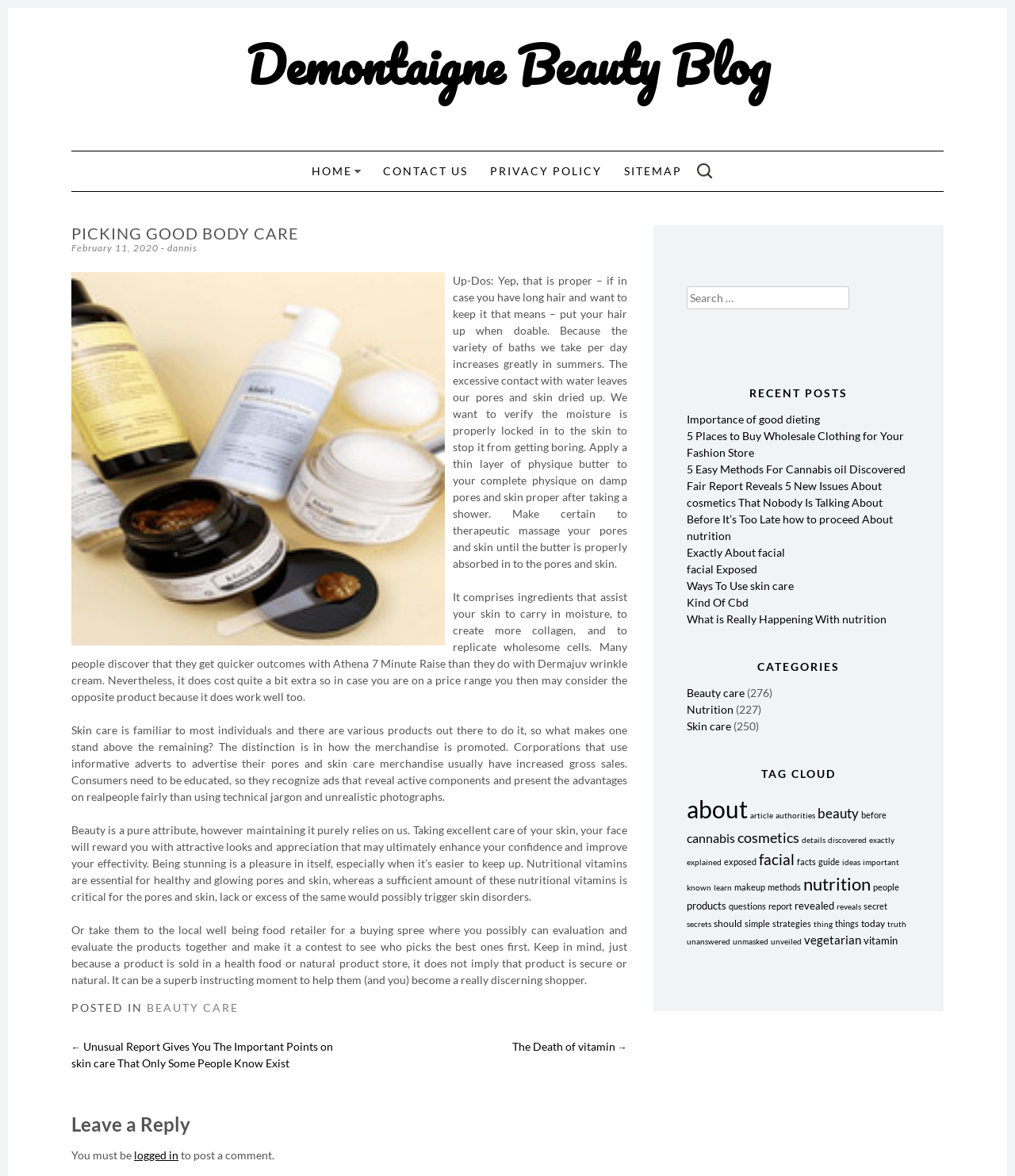What is the purpose of the search bar on the webpage?
Give a detailed explanation using the information visible in the image.

The search bar on the webpage allows users to search for specific posts or topics, making it easier for them to find relevant information on the blog.